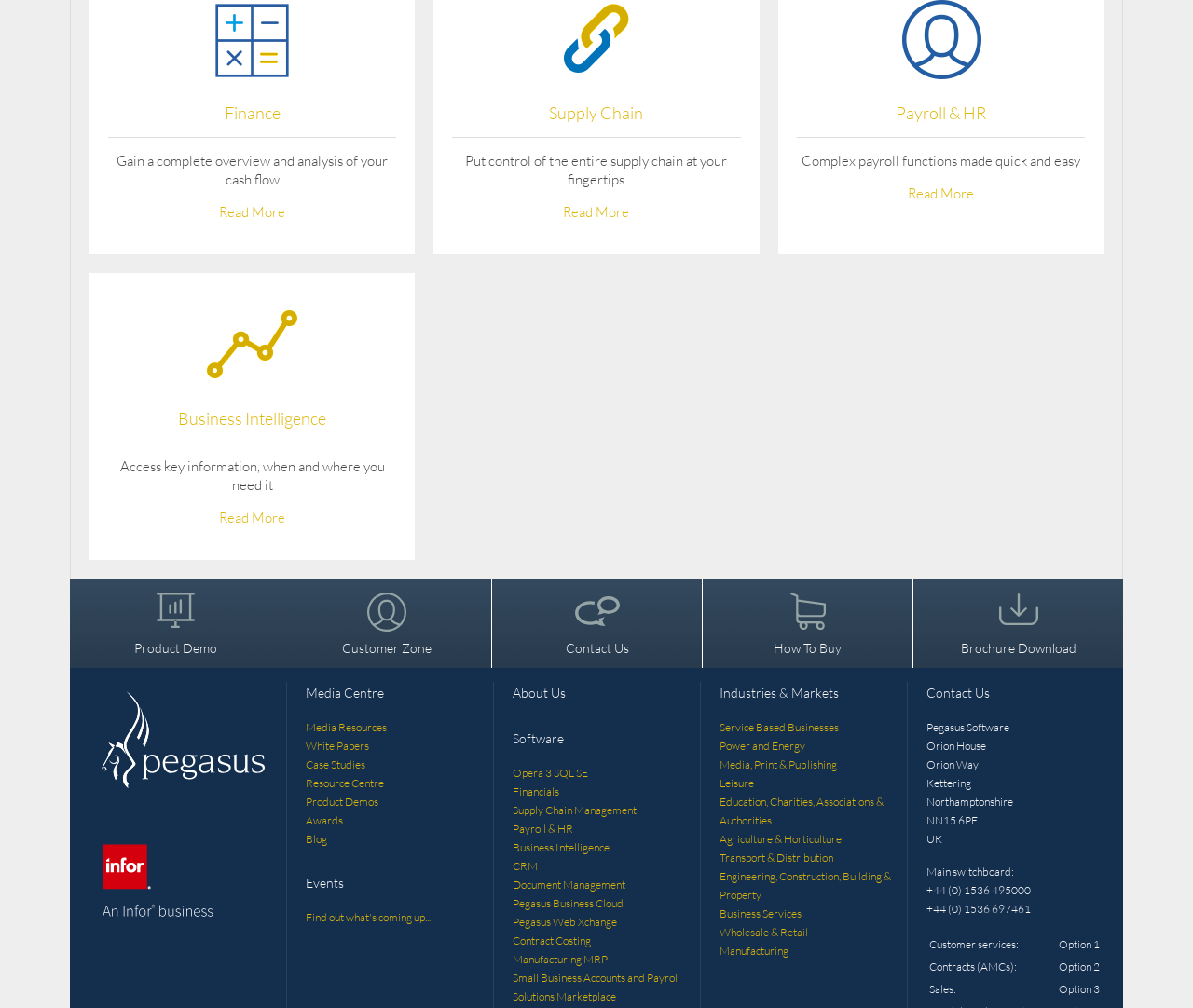Show the bounding box coordinates of the region that should be clicked to follow the instruction: "View Product Demo."

[0.059, 0.588, 0.235, 0.652]